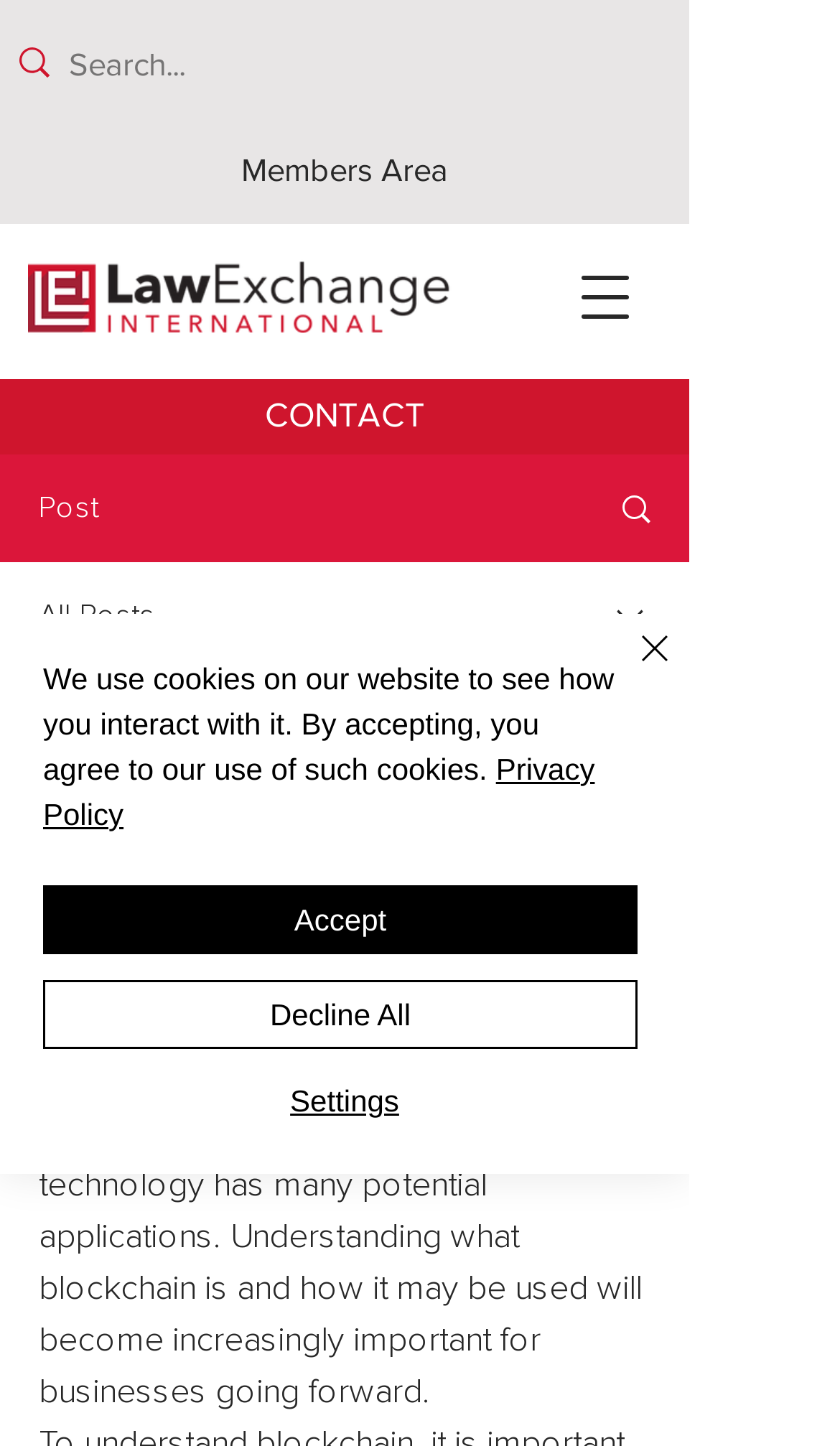Locate the bounding box coordinates of the UI element described by: "aria-label="Search..." name="q" placeholder="Search..."". The bounding box coordinates should consist of four float numbers between 0 and 1, i.e., [left, top, right, bottom].

[0.082, 0.006, 0.723, 0.08]